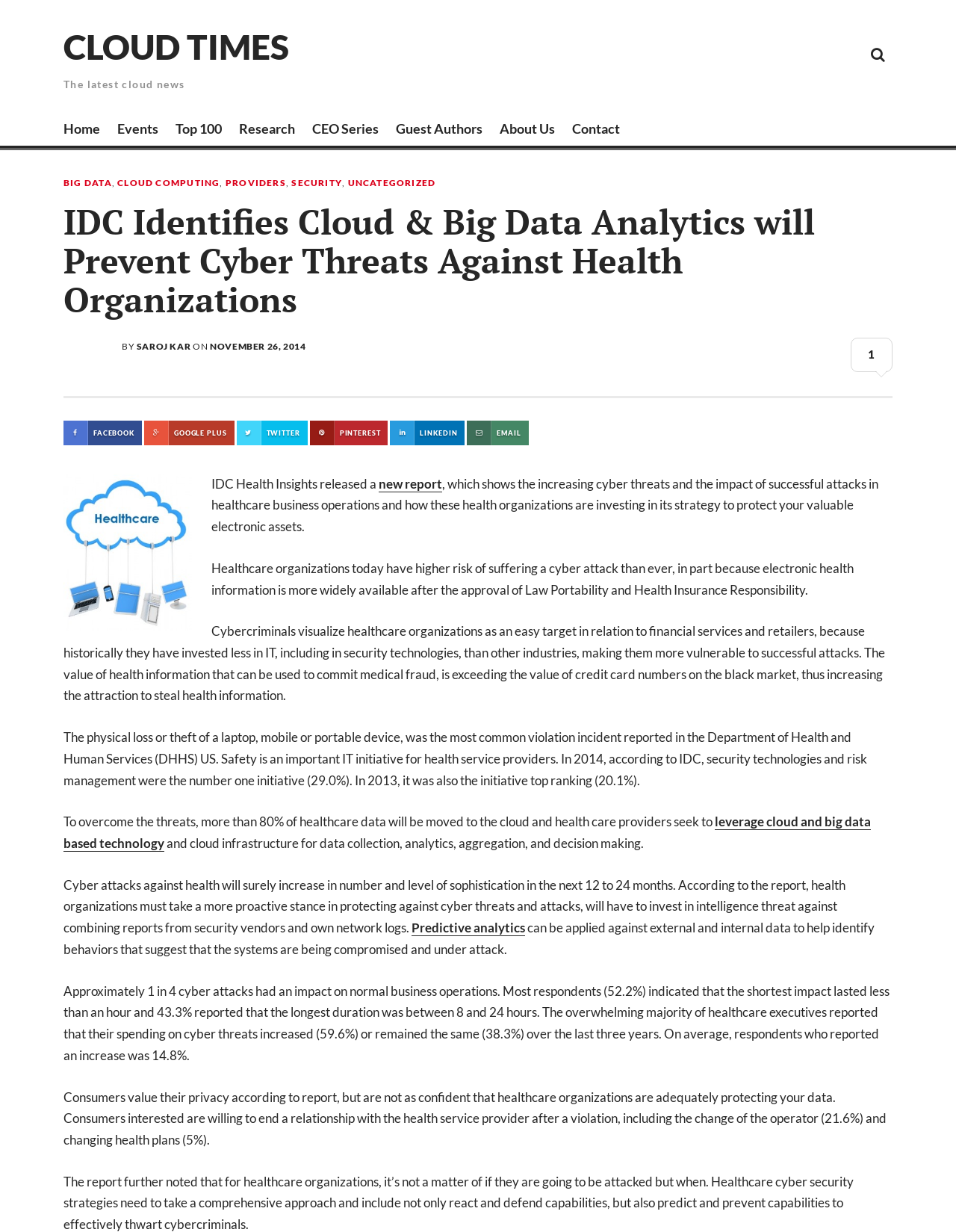Provide the bounding box coordinates of the HTML element this sentence describes: "November 26, 2014". The bounding box coordinates consist of four float numbers between 0 and 1, i.e., [left, top, right, bottom].

[0.22, 0.276, 0.32, 0.285]